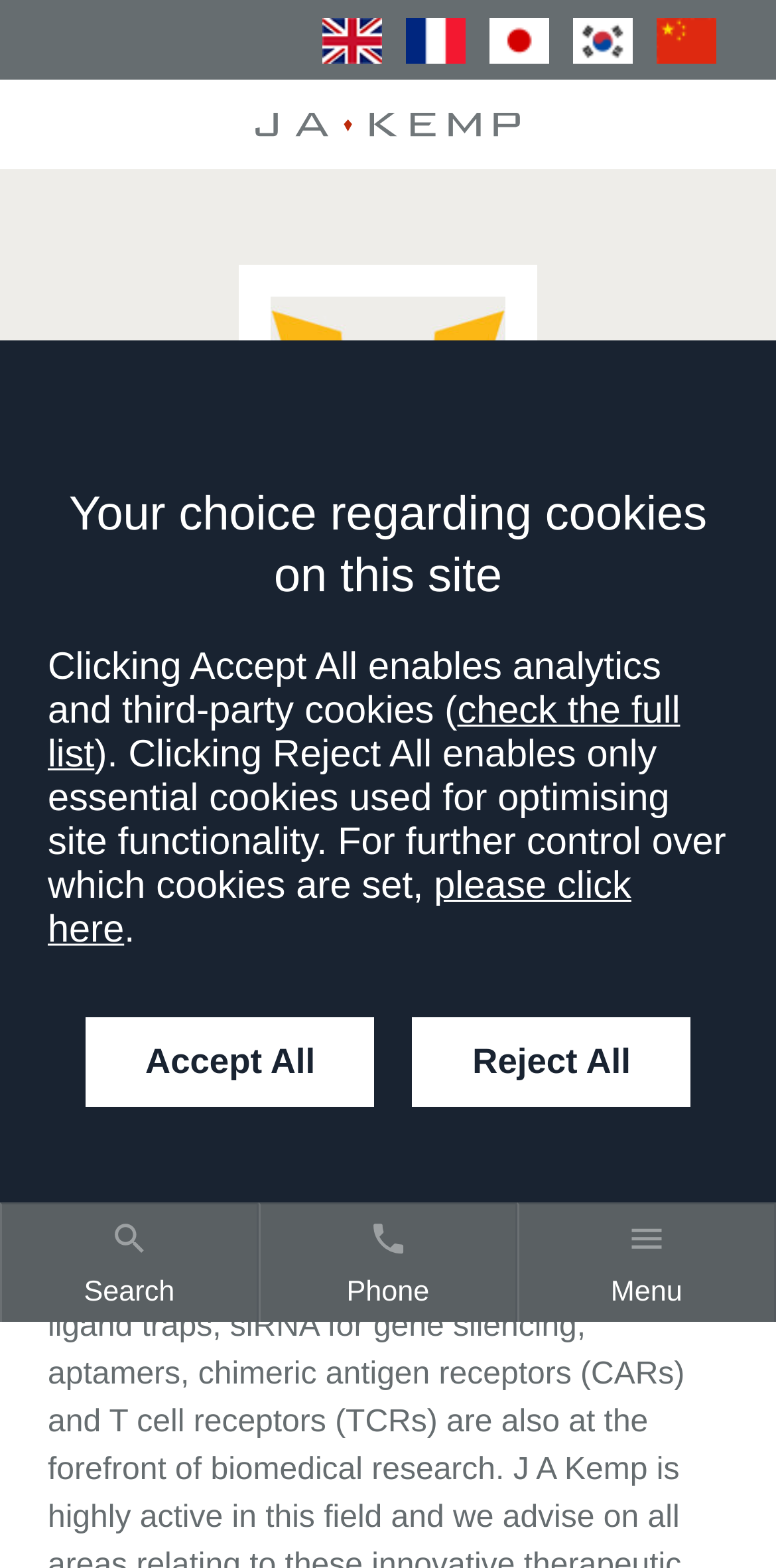Indicate the bounding box coordinates of the clickable region to achieve the following instruction: "View London office."

[0.075, 0.96, 0.212, 0.982]